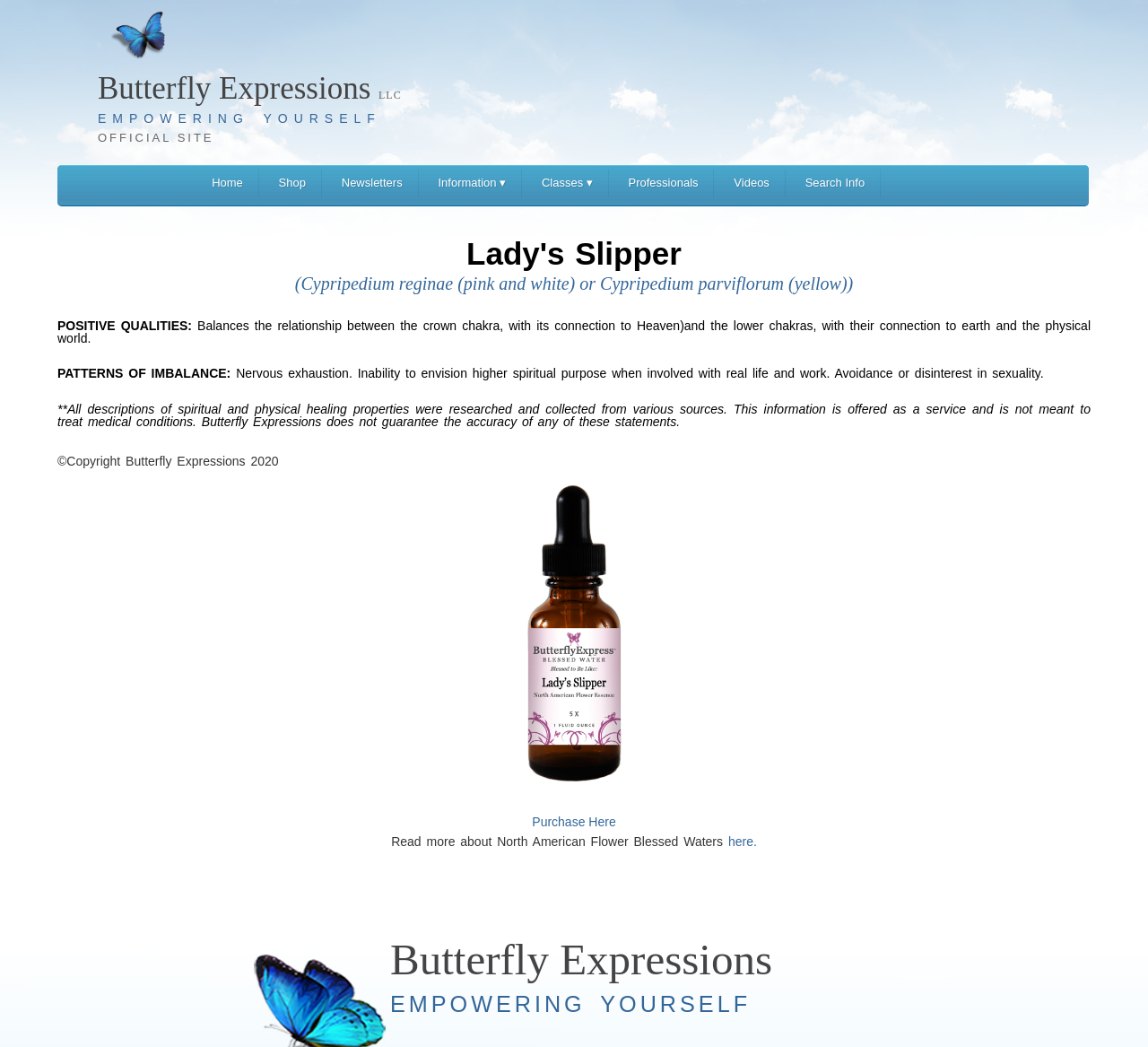Identify the bounding box coordinates of the region that should be clicked to execute the following instruction: "Click Lady's Slipper Purchase Here".

[0.363, 0.744, 0.637, 0.792]